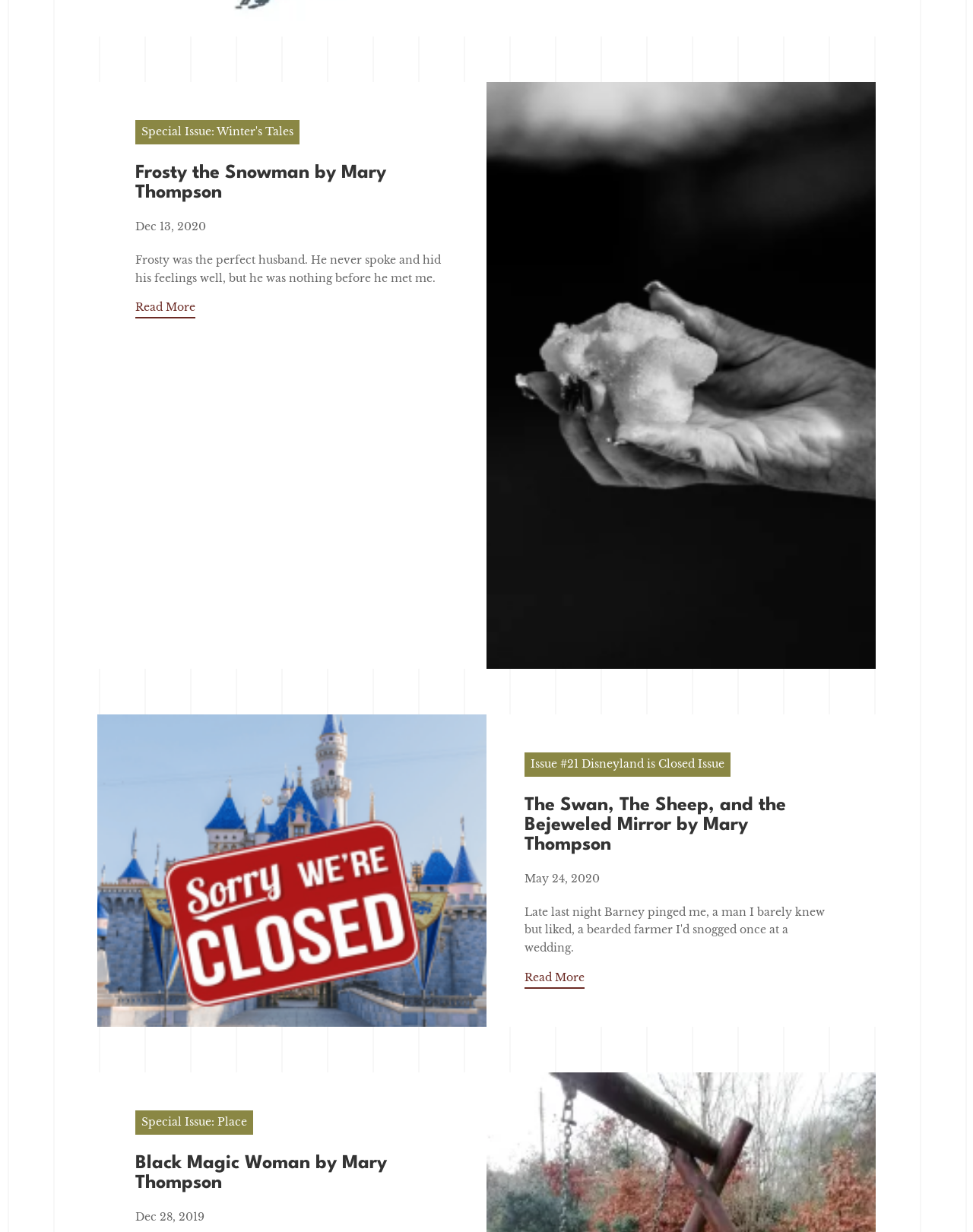Find the bounding box coordinates of the clickable region needed to perform the following instruction: "View Special Issue: Winter's Tales". The coordinates should be provided as four float numbers between 0 and 1, i.e., [left, top, right, bottom].

[0.139, 0.098, 0.308, 0.117]